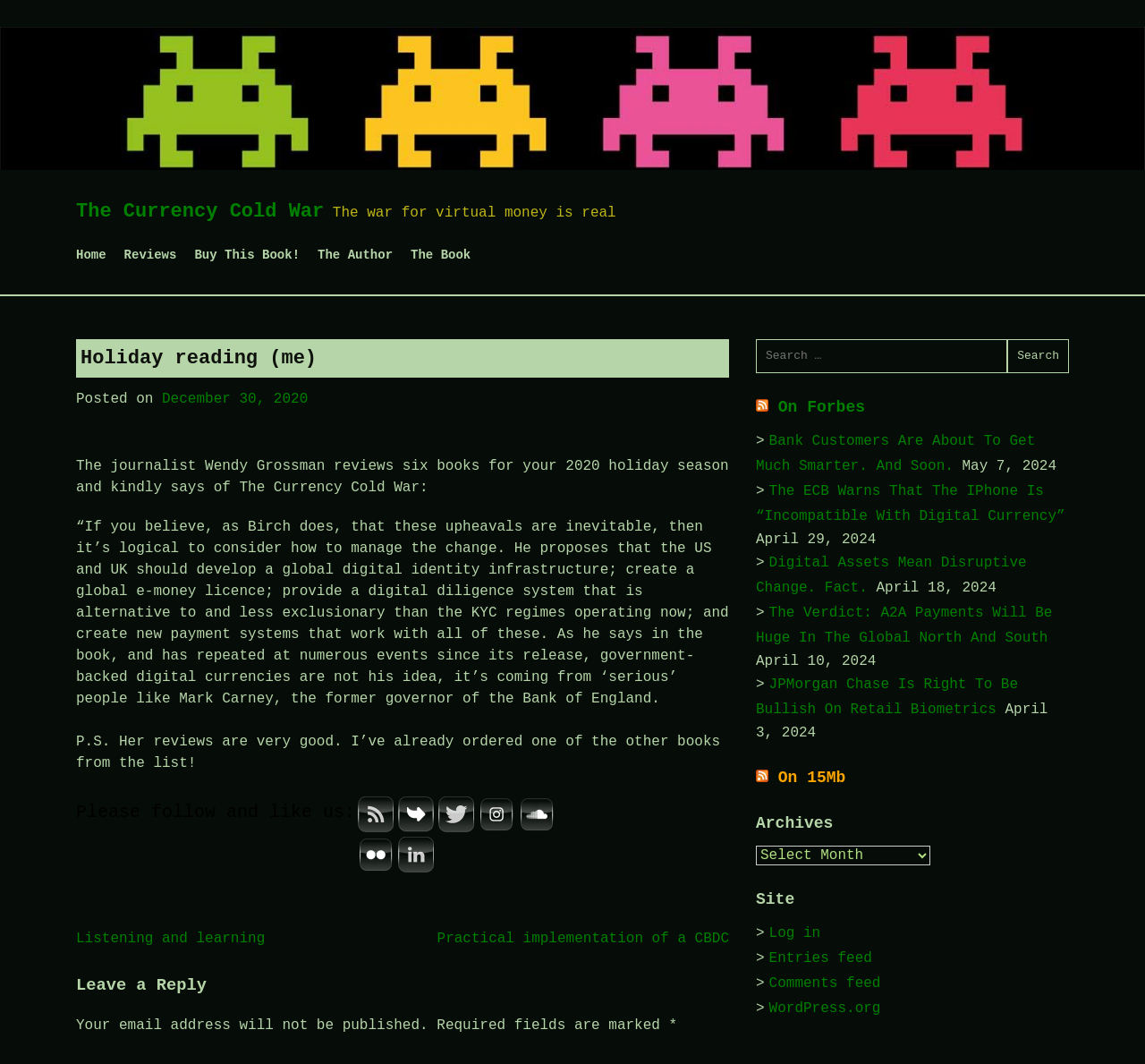Bounding box coordinates are specified in the format (top-left x, top-left y, bottom-right x, bottom-right y). All values are floating point numbers bounded between 0 and 1. Please provide the bounding box coordinate of the region this sentence describes: Home

None